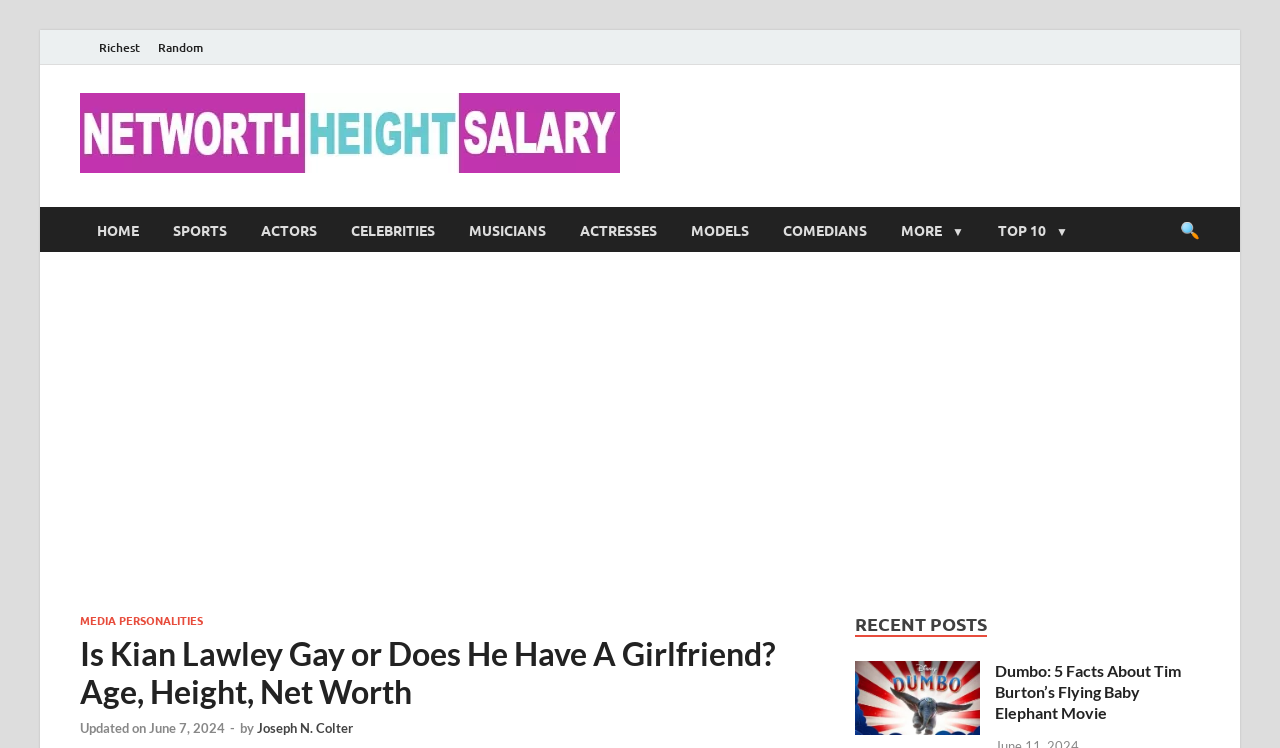Create an in-depth description of the webpage, covering main sections.

The webpage is about Kian Lawley, an American celebrity, and provides information about his personal life, including his age, height, and net worth. At the top of the page, there are several links to other categories, such as "Richest", "Random", and "Networth Height Salary", which are positioned horizontally across the page. Below these links, there is a logo image of "Networth Height Salary" accompanied by a link to the same category.

On the left side of the page, there is a vertical menu with links to various categories, including "HOME", "SPORTS", "ACTORS", "CELEBRITIES", and others. These links are stacked on top of each other, with "HOME" at the top and "MORE ▼" at the bottom.

The main content of the page is divided into two sections. The first section has a heading that reads "Is Kian Lawley Gay or Does He Have A Girlfriend? Age, Height, Net Worth" and is accompanied by a subheading that indicates the article was updated on June 7, 2024, and written by Joseph N. Colter.

The second section is titled "RECENT POSTS" and features a list of links to other articles, including one about Tim Burton's movie "Dumbo". Each article link is accompanied by a heading that summarizes the content of the article.

There is also an advertisement iframe on the page, which takes up a significant portion of the page's real estate.